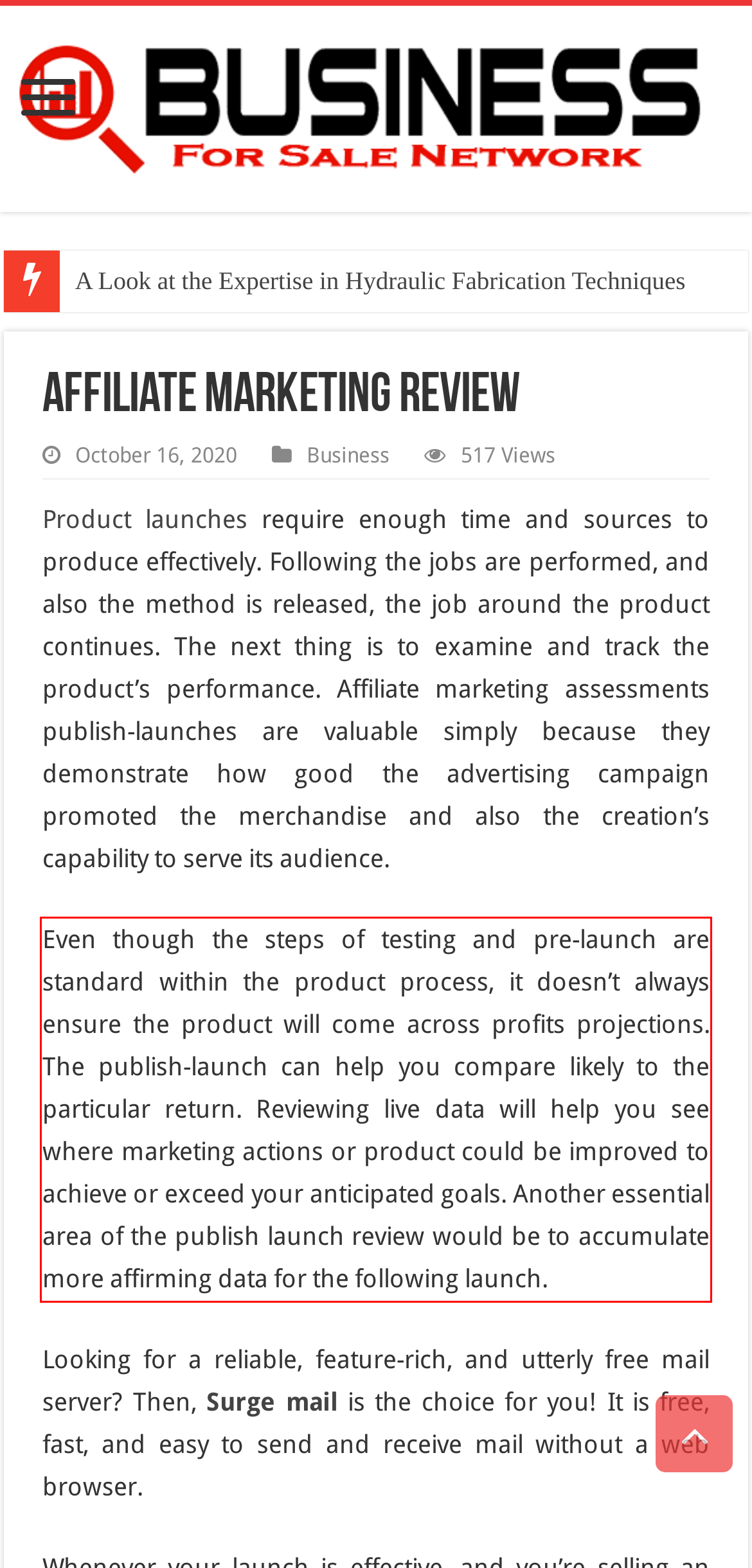Using OCR, extract the text content found within the red bounding box in the given webpage screenshot.

Even though the steps of testing and pre-launch are standard within the product process, it doesn’t always ensure the product will come across profits projections. The publish-launch can help you compare likely to the particular return. Reviewing live data will help you see where marketing actions or product could be improved to achieve or exceed your anticipated goals. Another essential area of the publish launch review would be to accumulate more affirming data for the following launch.